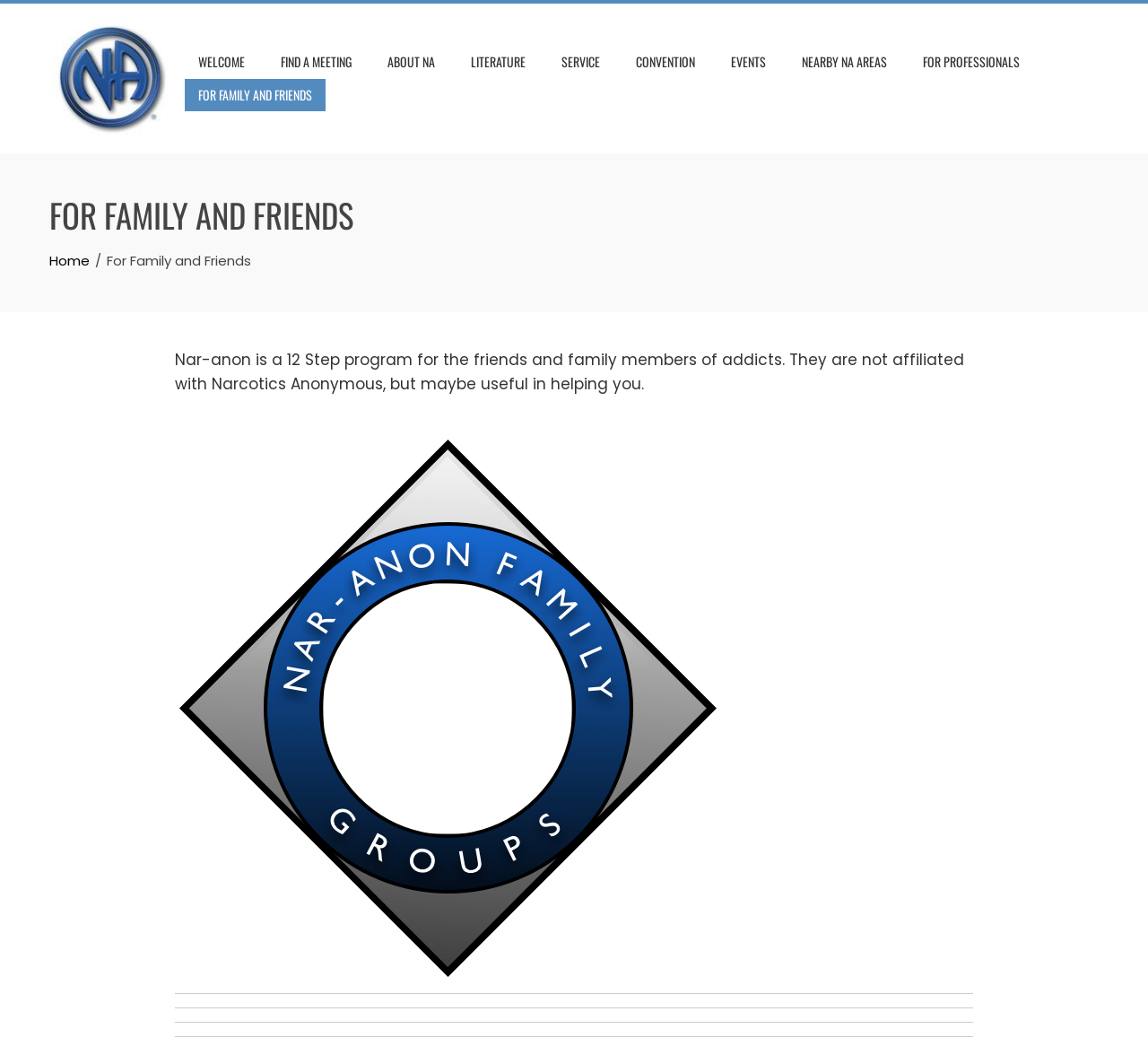Find the bounding box coordinates of the element to click in order to complete the given instruction: "Click on WELCOME."

[0.161, 0.044, 0.225, 0.075]